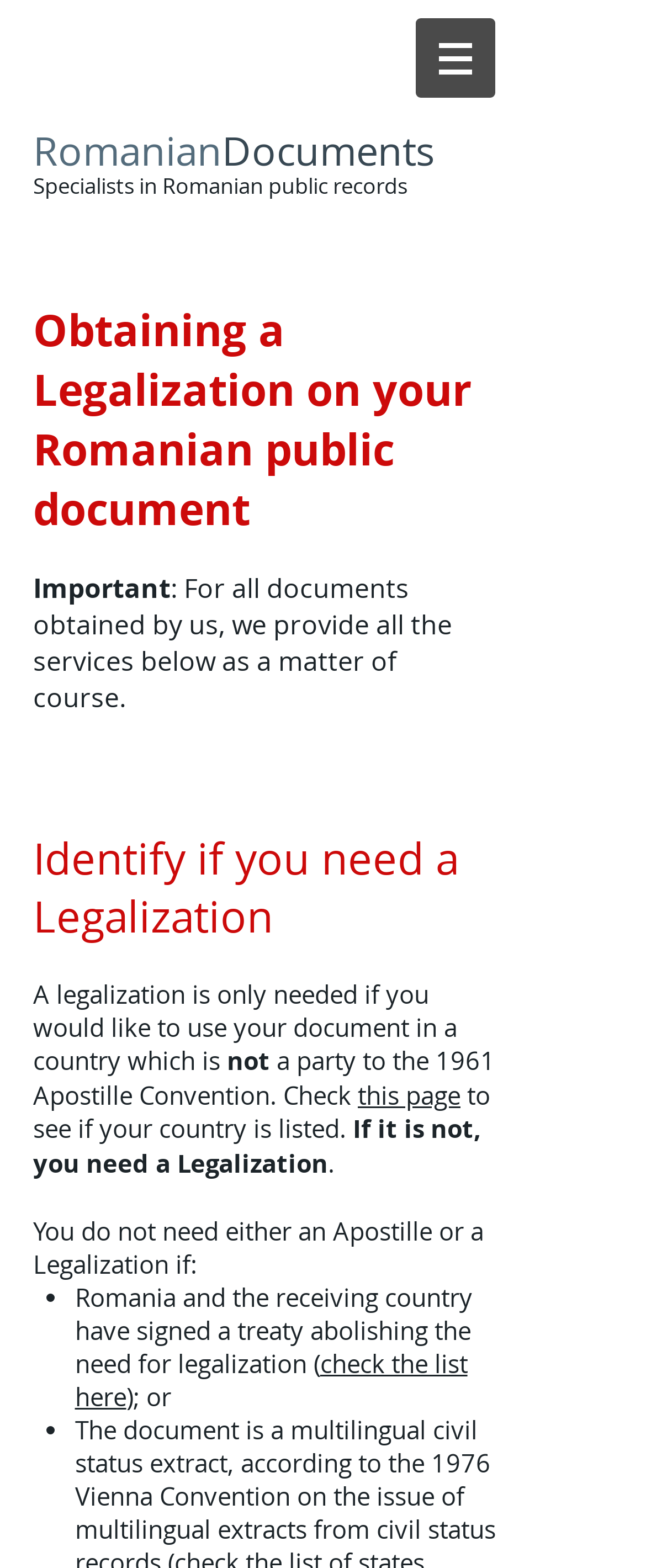What is required for using a document in another country?
Answer the question with a thorough and detailed explanation.

According to the webpage, a legalization is needed if the country where the document will be used is not a party to the 1961 Apostille Convention. Otherwise, an Apostille may be required.